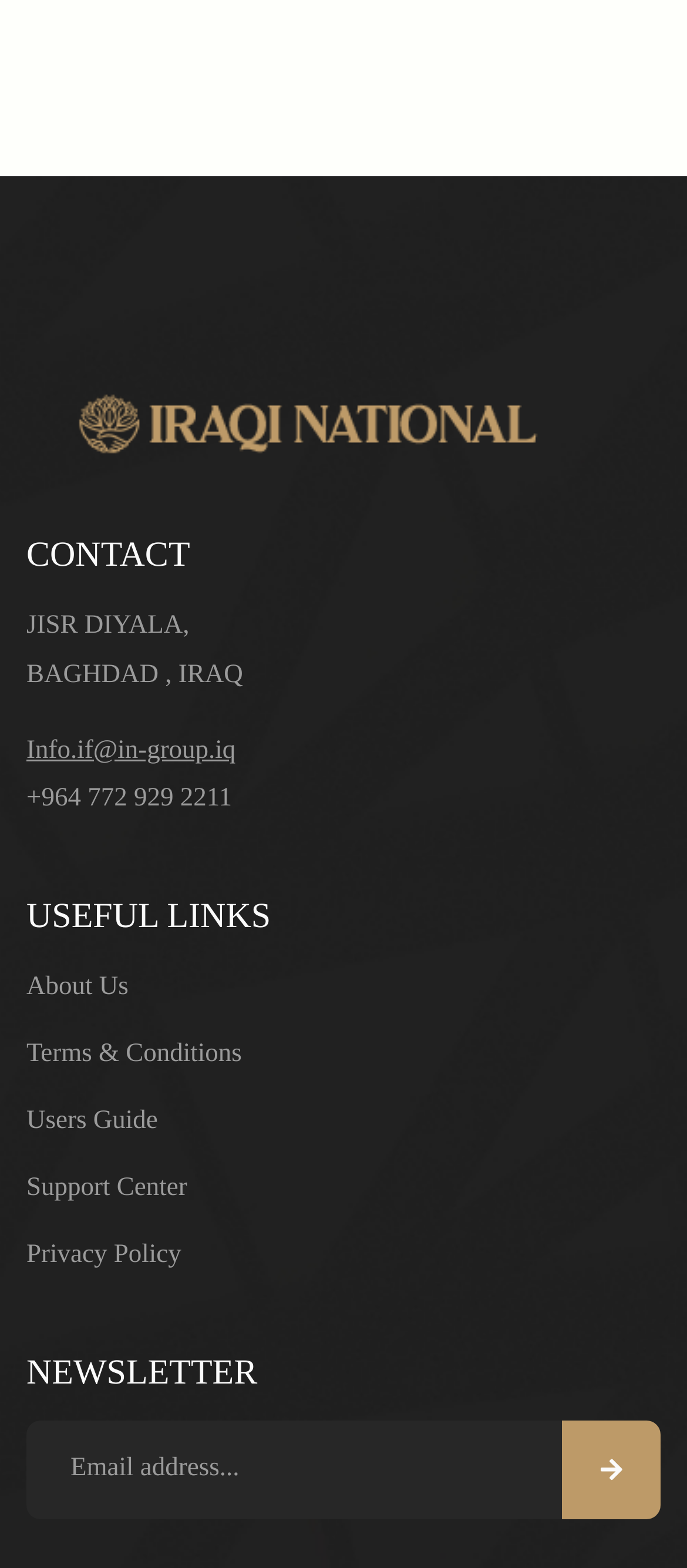Locate the bounding box coordinates of the area you need to click to fulfill this instruction: 'Click on CONTACT'. The coordinates must be in the form of four float numbers ranging from 0 to 1: [left, top, right, bottom].

[0.038, 0.34, 0.962, 0.367]